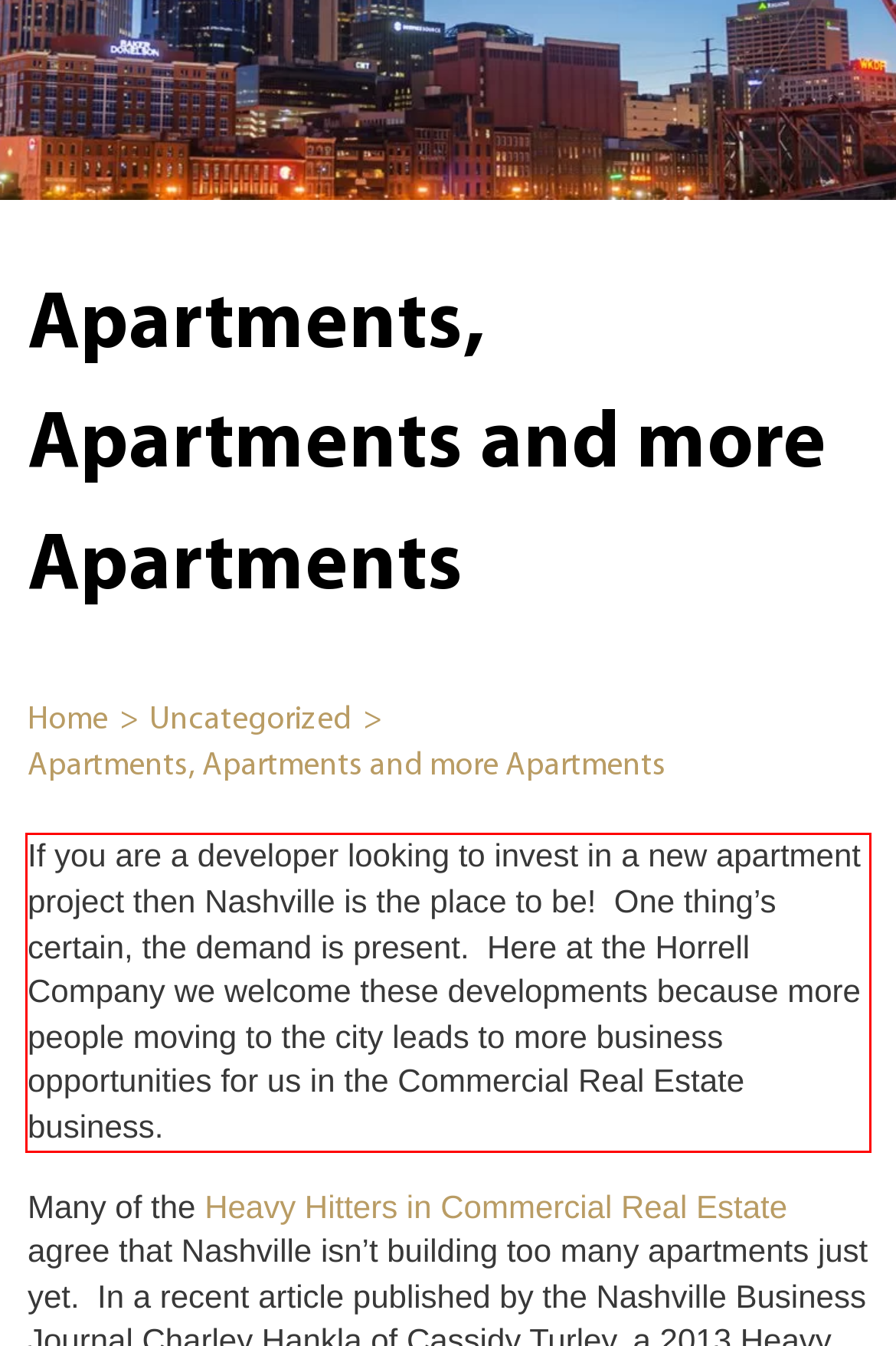Identify and extract the text within the red rectangle in the screenshot of the webpage.

If you are a developer looking to invest in a new apartment project then Nashville is the place to be! One thing’s certain, the demand is present. Here at the Horrell Company we welcome these developments because more people moving to the city leads to more business opportunities for us in the Commercial Real Estate business.